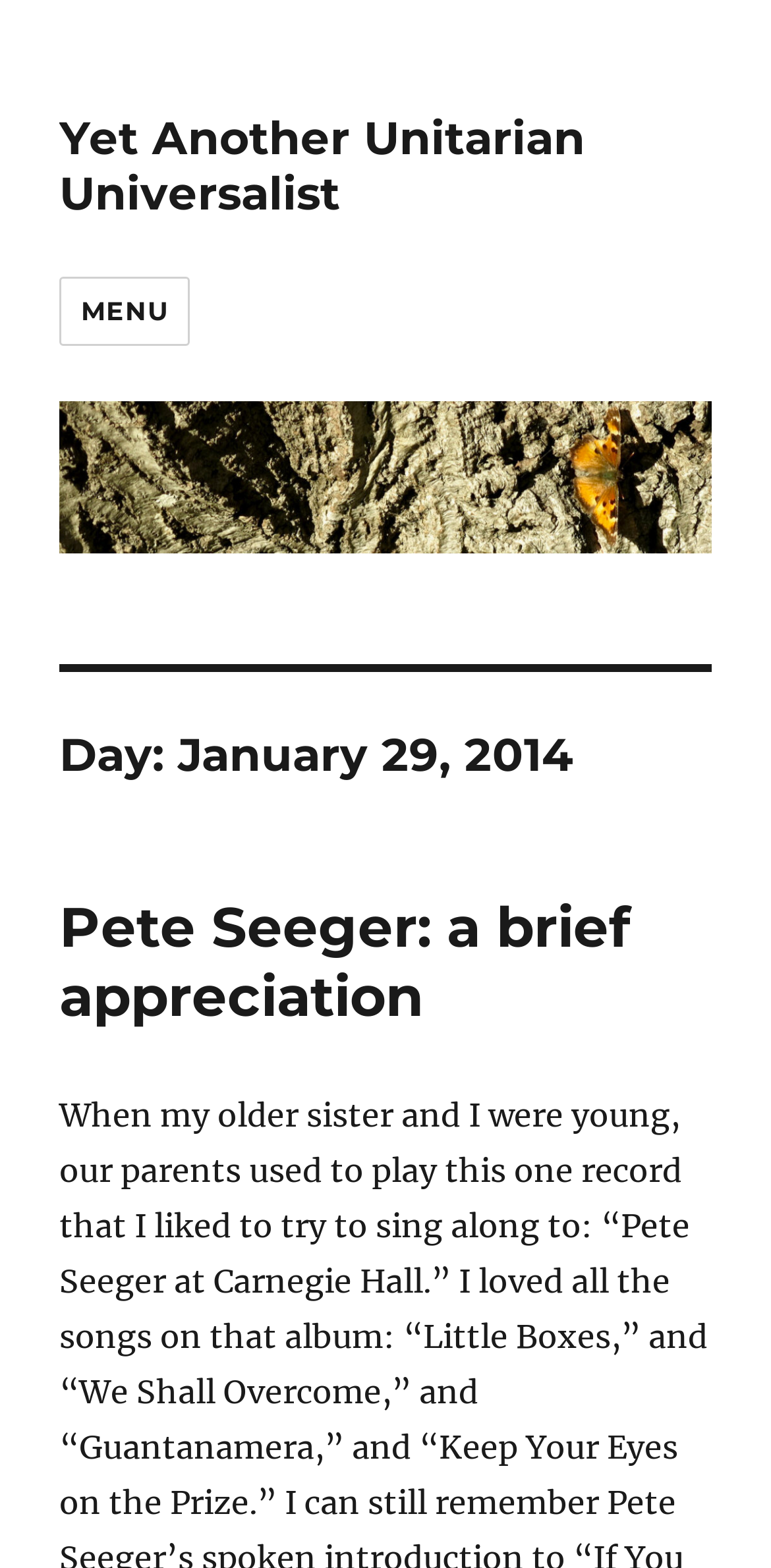Please provide a comprehensive answer to the question based on the screenshot: What is the title of the article?

I found the heading 'Pete Seeger: a brief appreciation' which is a child element of the 'HeaderAsNonLandmark' element, and it seems to be the title of the article.